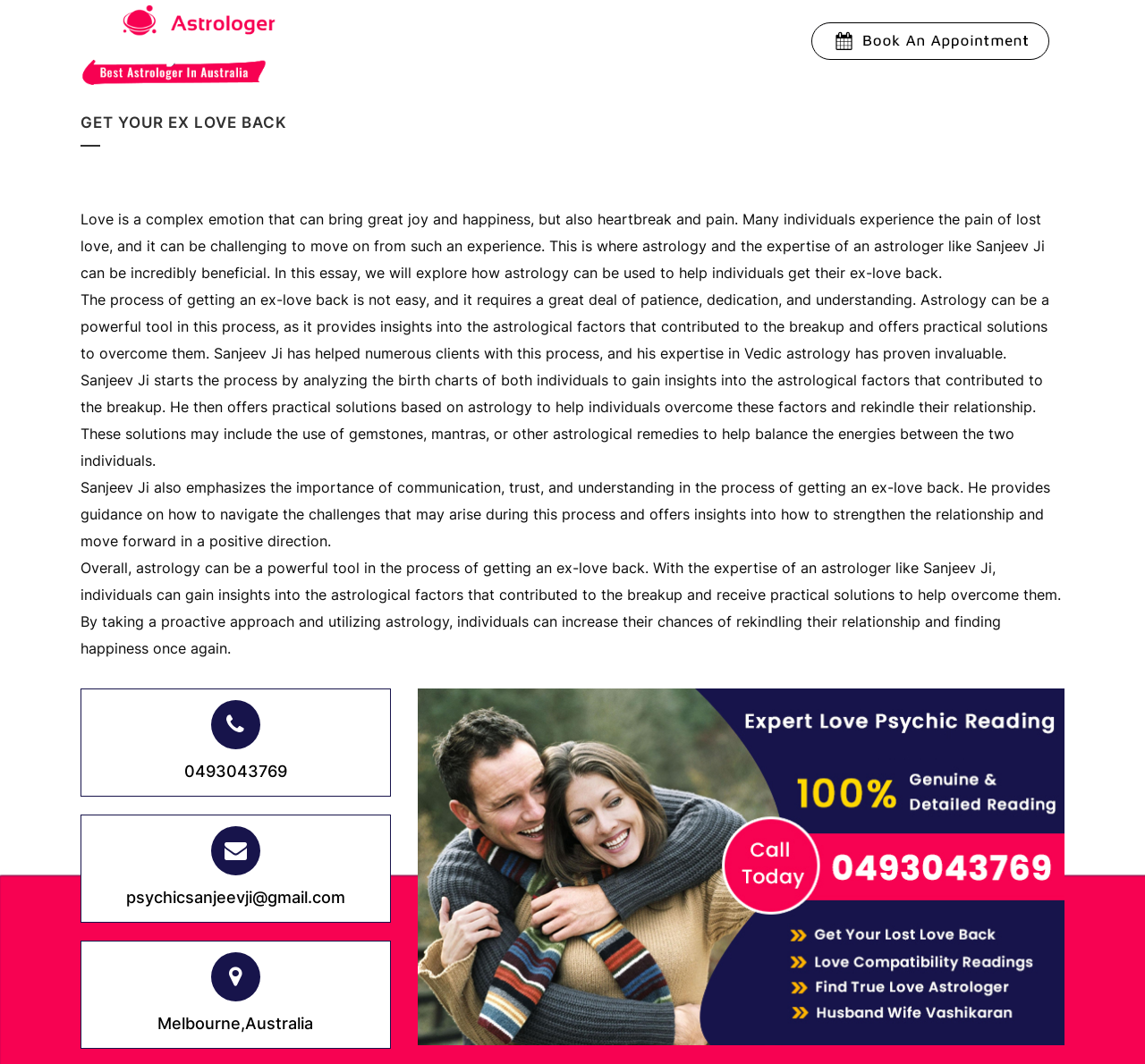What is the role of Sanjeev Ji?
Kindly give a detailed and elaborate answer to the question.

Sanjeev Ji is an astrologer who helps individuals get their ex-love back by analyzing their birth charts and providing practical solutions based on astrology. He also emphasizes the importance of communication, trust, and understanding in the process.